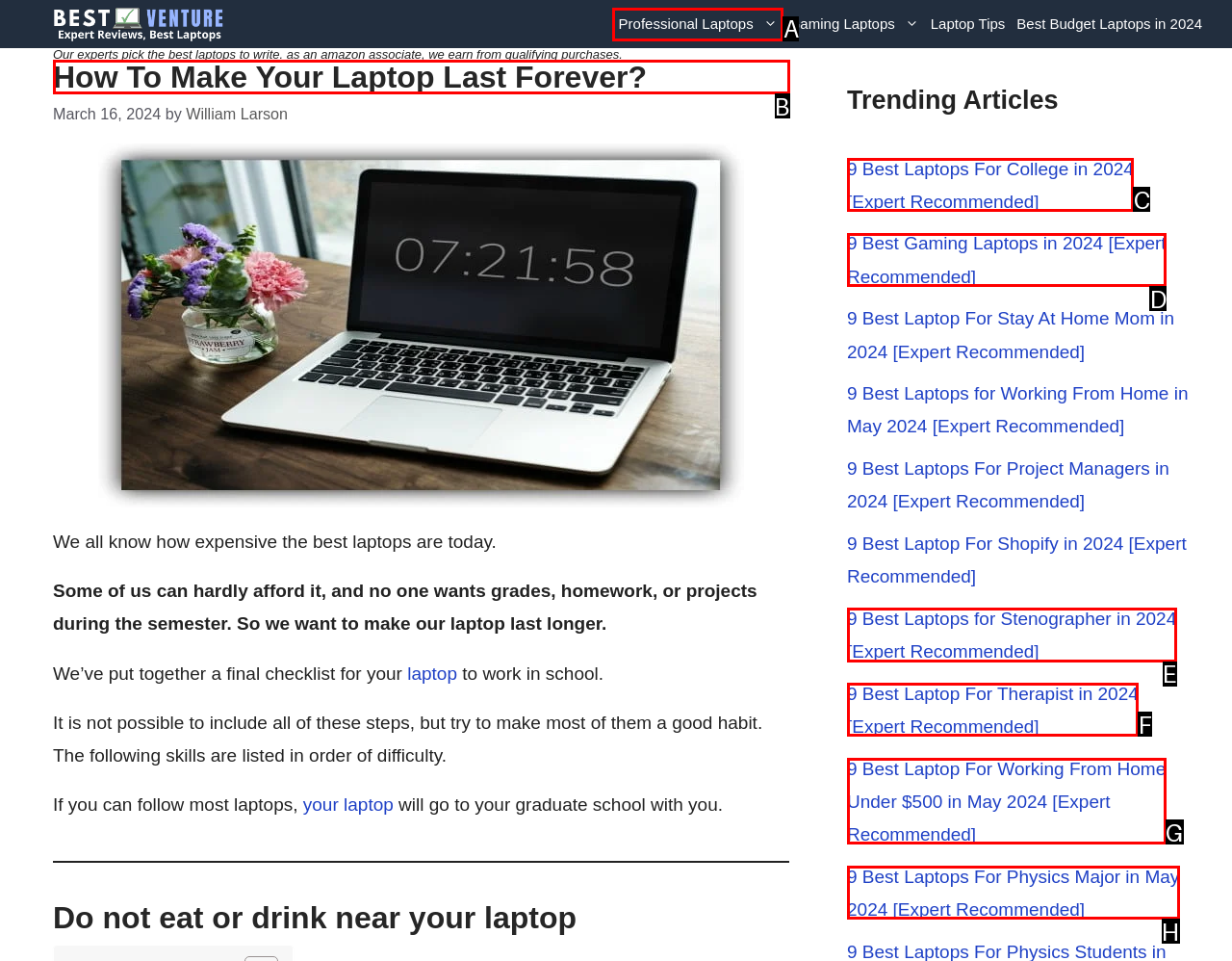Determine the letter of the UI element that you need to click to perform the task: Learn how to make your laptop last forever.
Provide your answer with the appropriate option's letter.

B